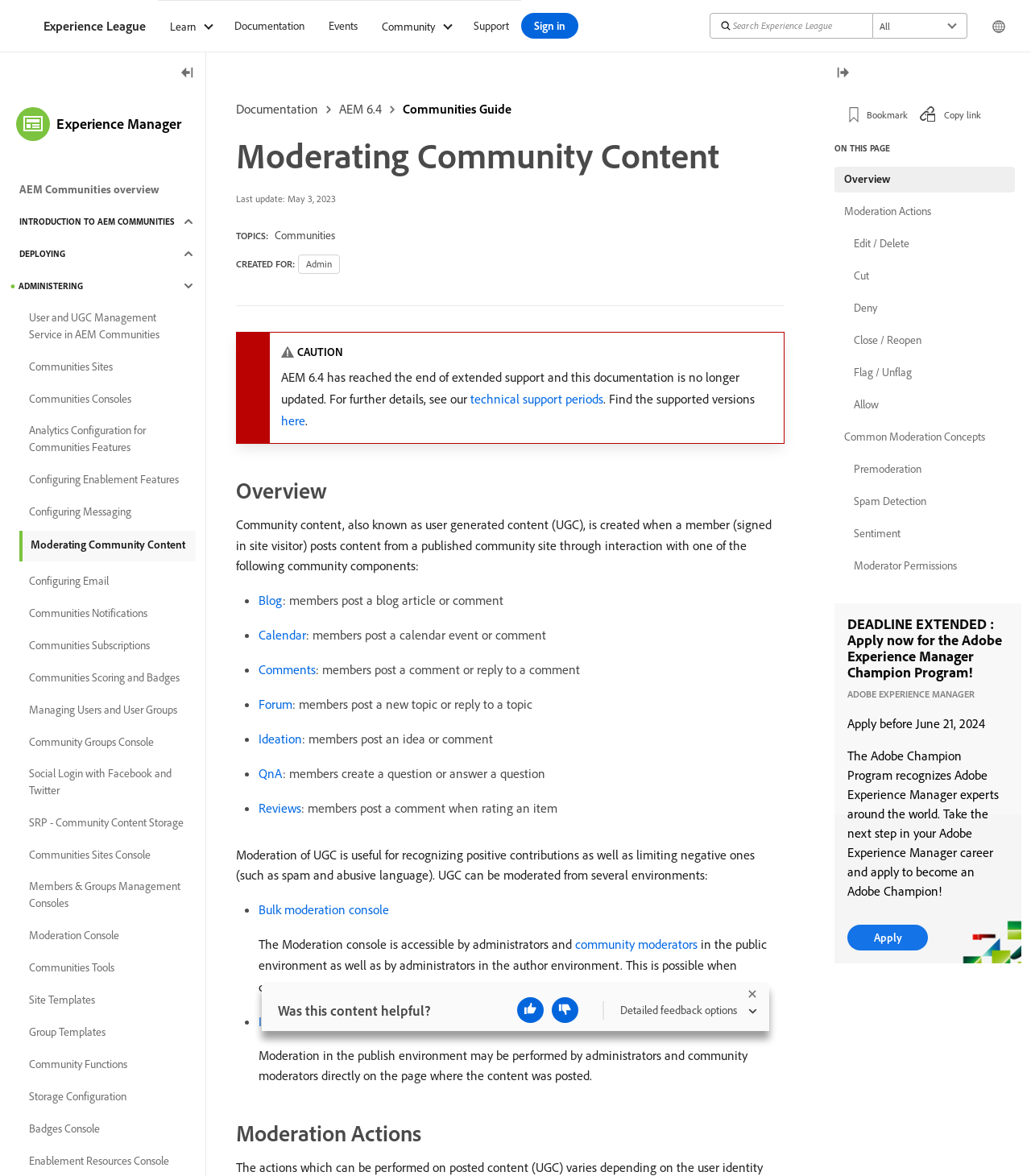What is the purpose of in-context moderation?
Please answer the question with as much detail and depth as you can.

In-context moderation, as described on the webpage, allows administrators and community moderators to perform moderation directly on the page where the content was posted, in the publish environment.